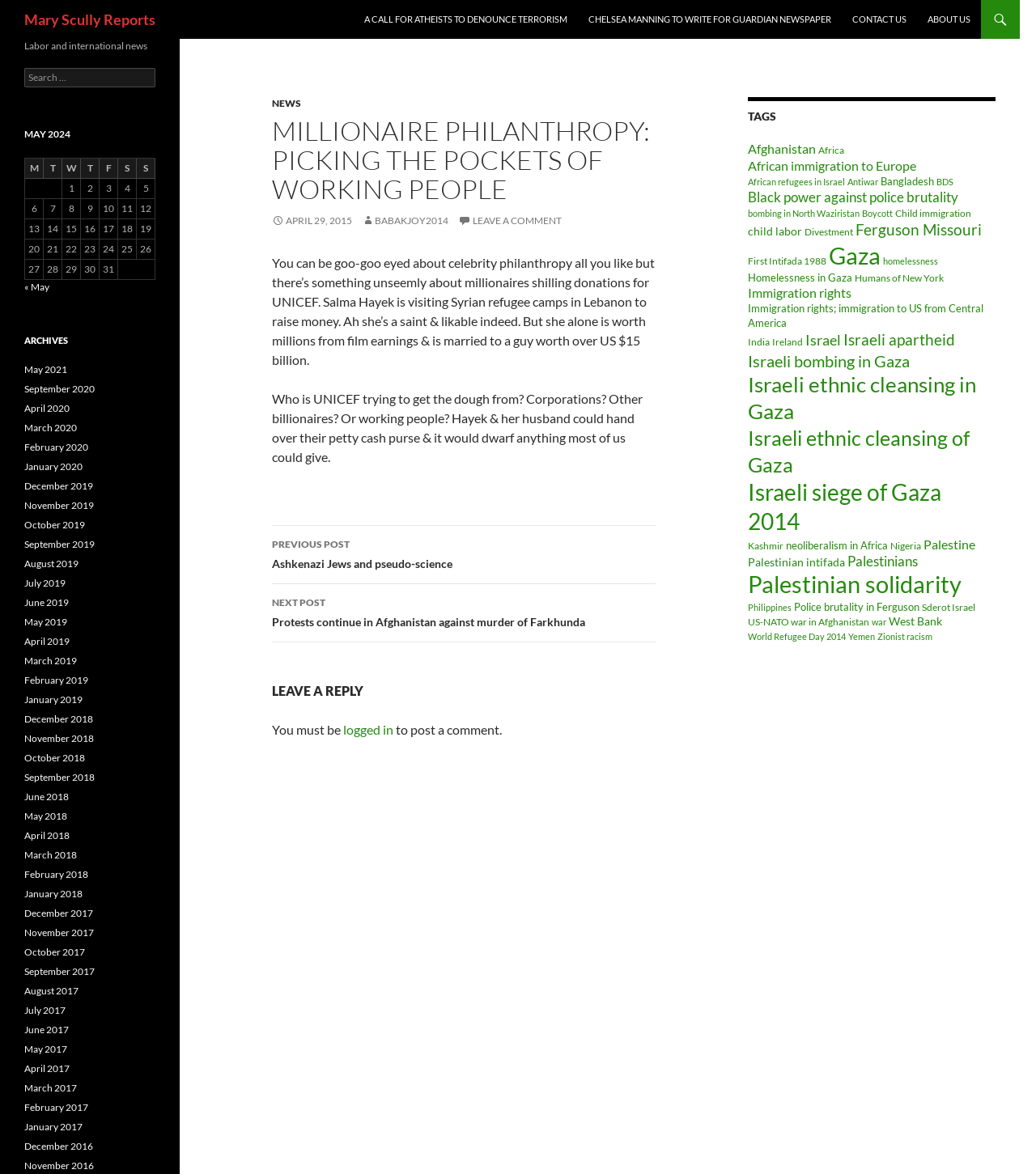How many links are there in the TAGS section?
Using the information from the image, give a concise answer in one word or a short phrase.

284